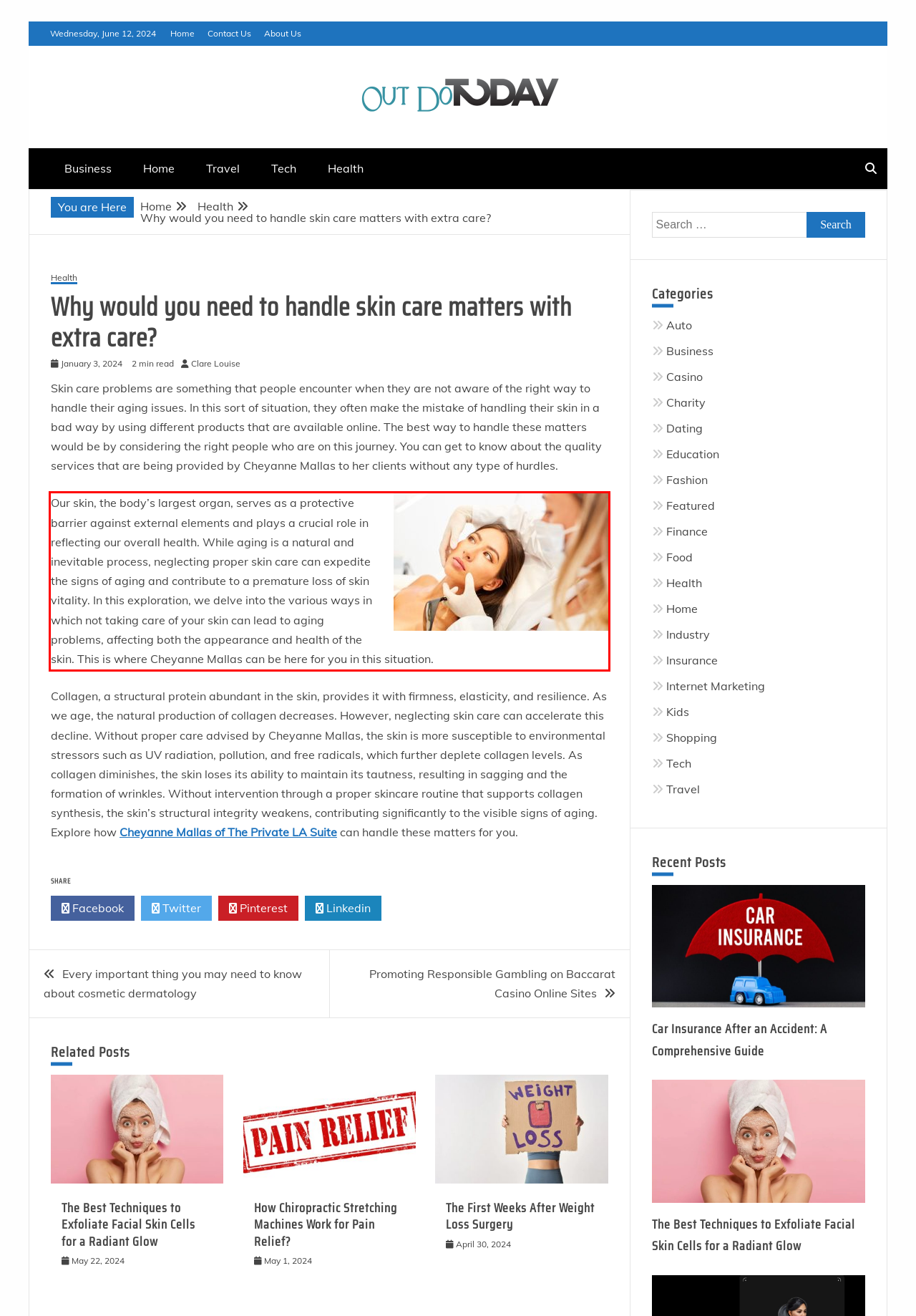Examine the webpage screenshot and use OCR to obtain the text inside the red bounding box.

Our skin, the body’s largest organ, serves as a protective barrier against external elements and plays a crucial role in reflecting our overall health. While aging is a natural and inevitable process, neglecting proper skin care can expedite the signs of aging and contribute to a premature loss of skin vitality. In this exploration, we delve into the various ways in which not taking care of your skin can lead to aging problems, affecting both the appearance and health of the skin. This is where Cheyanne Mallas can be here for you in this situation.